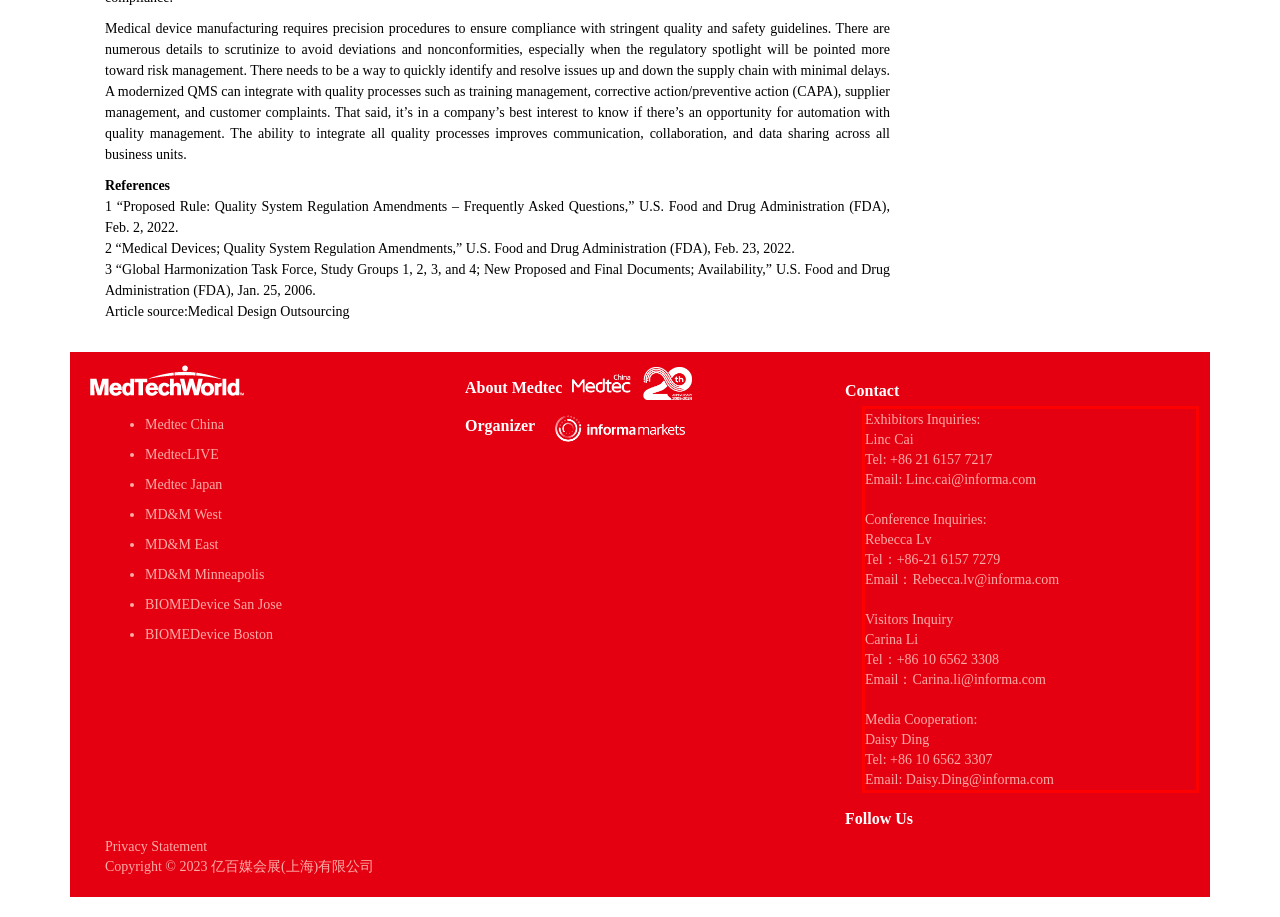Look at the screenshot of the webpage, locate the red rectangle bounding box, and generate the text content that it contains.

Exhibitors Inquiries: Linc Cai Tel: +86 21 6157 7217 Email: Linc.cai@informa.com Conference Inquiries: Rebecca Lv Tel：+86-21 6157 7279 Email：Rebecca.lv@informa.com Visitors Inquiry Carina Li Tel：+86 10 6562 3308 Email：Carina.li@informa.com Media Cooperation: Daisy Ding Tel: +86 10 6562 3307 Email: Daisy.Ding@informa.com